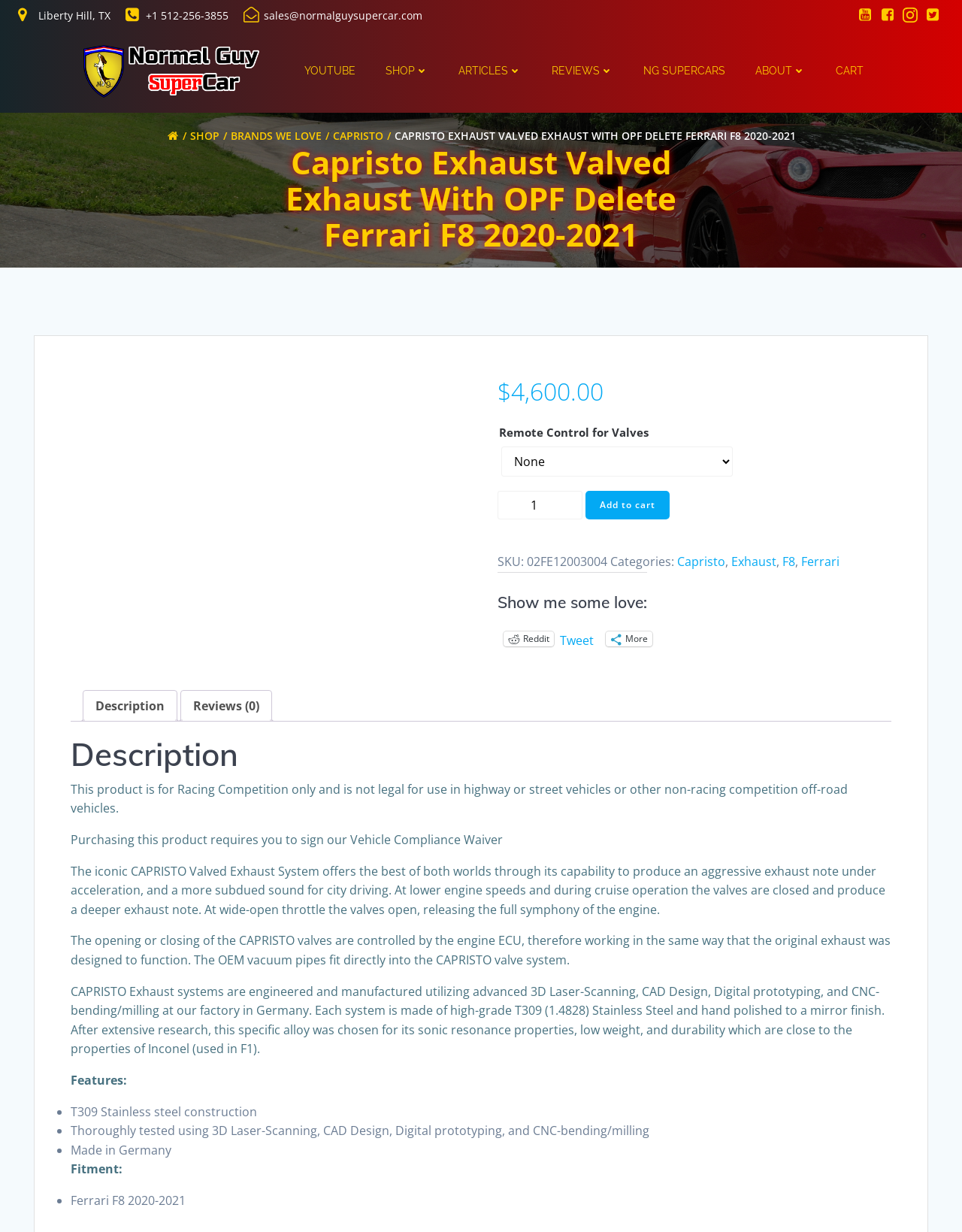Analyze the image and provide a detailed answer to the question: What is the purpose of the 'Vehicle Compliance Waiver'?

The purpose of the 'Vehicle Compliance Waiver' can be inferred from the product description section of the webpage. According to the text, purchasing this product requires signing the Vehicle Compliance Waiver, which suggests that the product is intended for racing competition use only and not for highway or street vehicles.